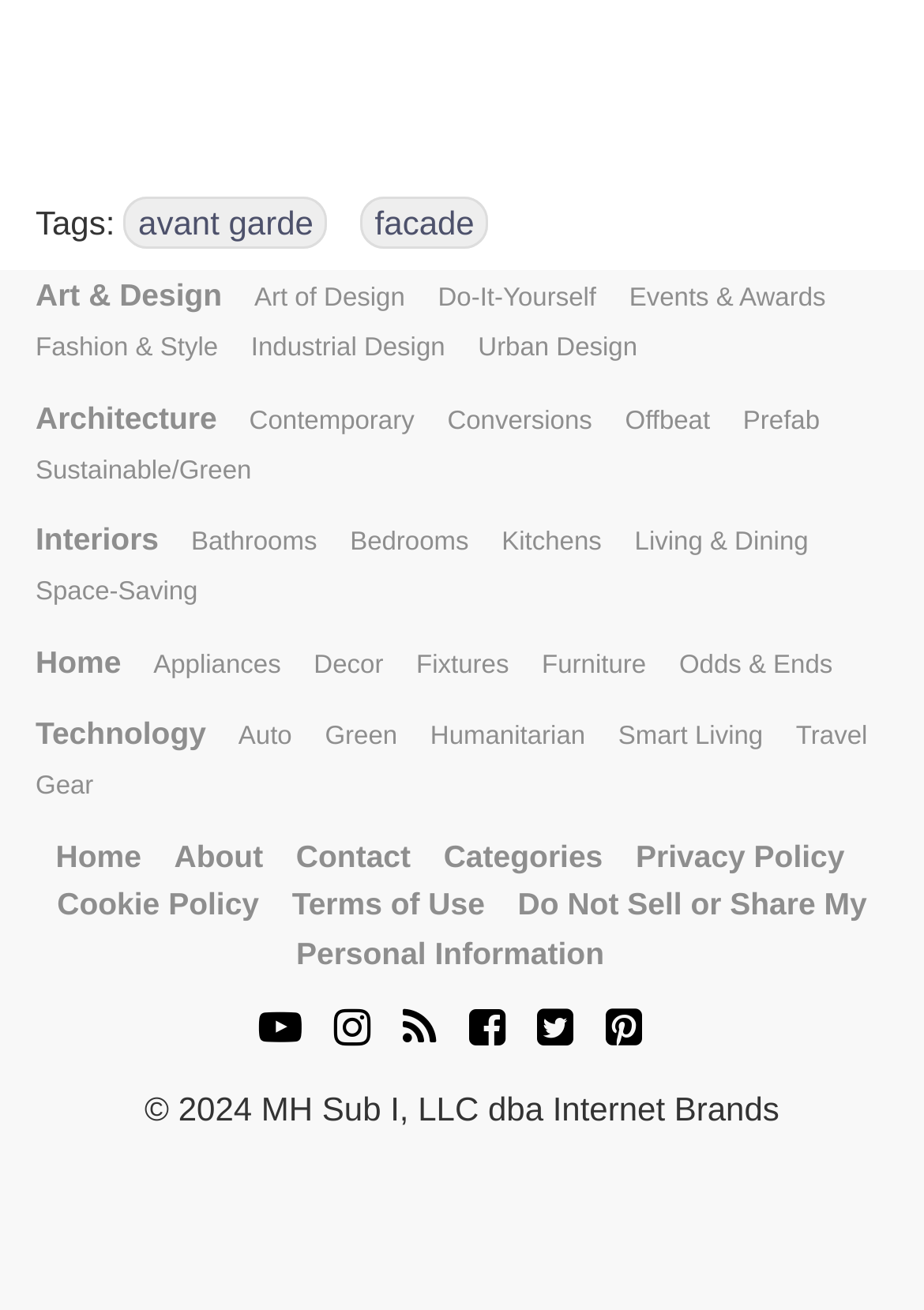Extract the bounding box coordinates of the UI element described by: "Fixtures". The coordinates should include four float numbers ranging from 0 to 1, e.g., [left, top, right, bottom].

[0.45, 0.497, 0.551, 0.518]